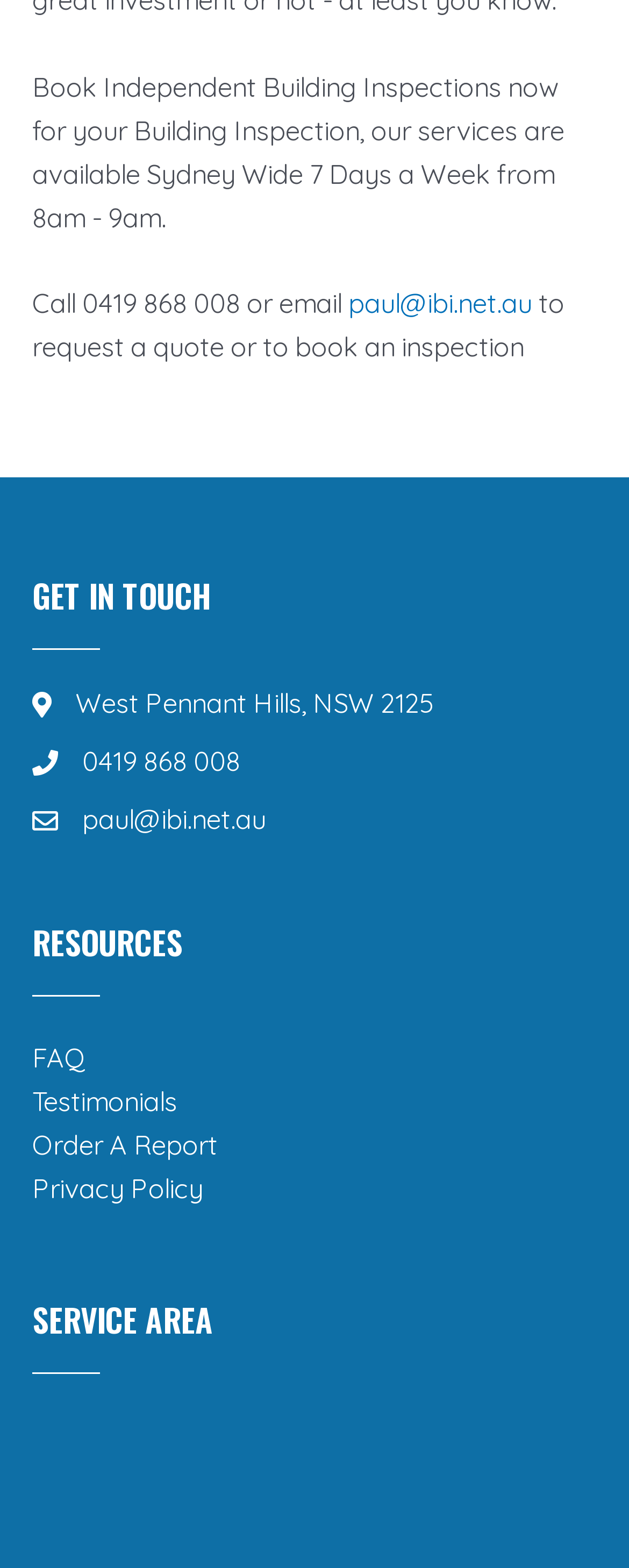Respond with a single word or phrase to the following question:
What is the location of the building inspection service?

West Pennant Hills, NSW 2125